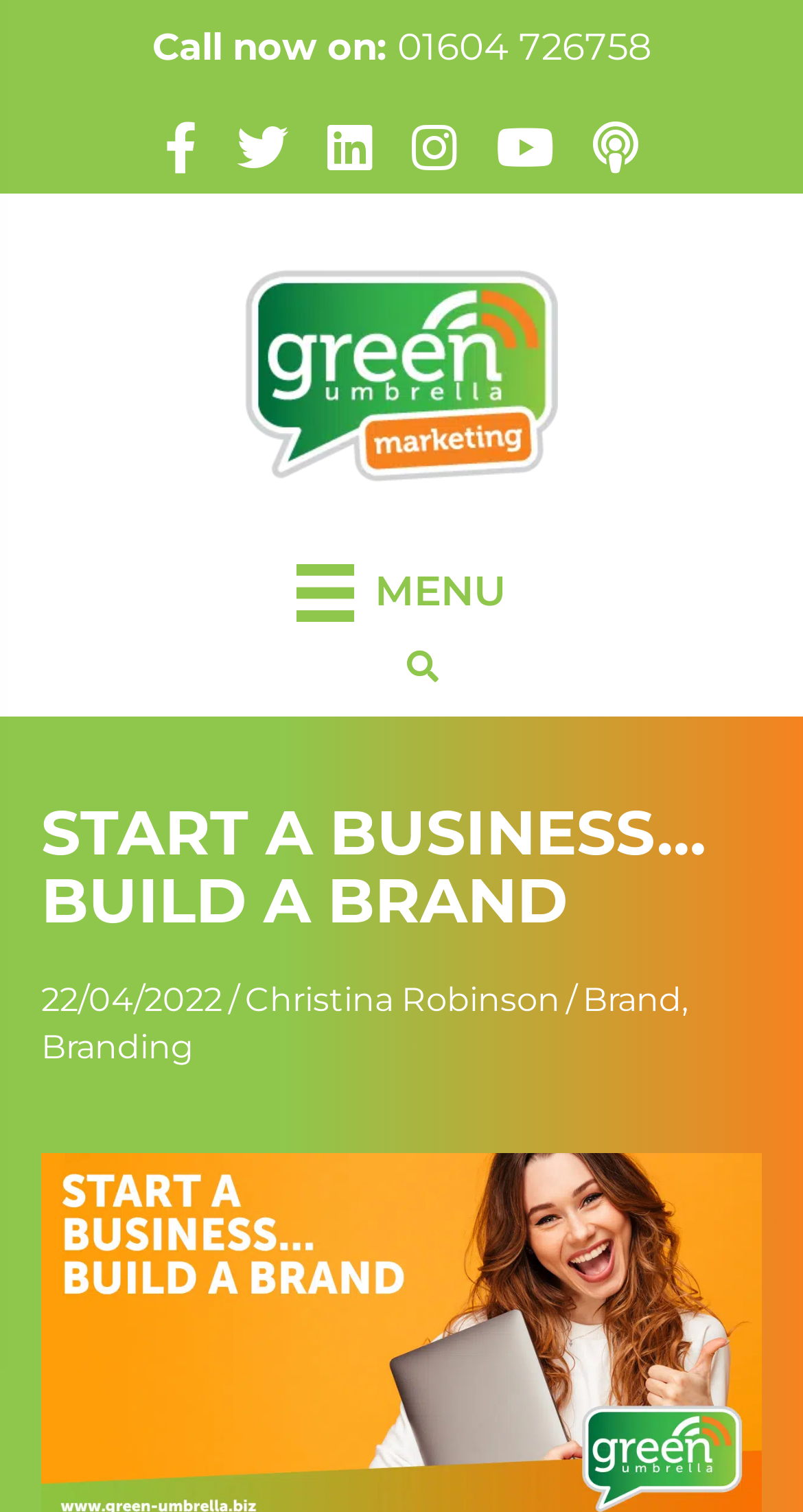For the element described, predict the bounding box coordinates as (top-left x, top-left y, bottom-right x, bottom-right y). All values should be between 0 and 1. Element description: 01604 726758

[0.495, 0.016, 0.81, 0.046]